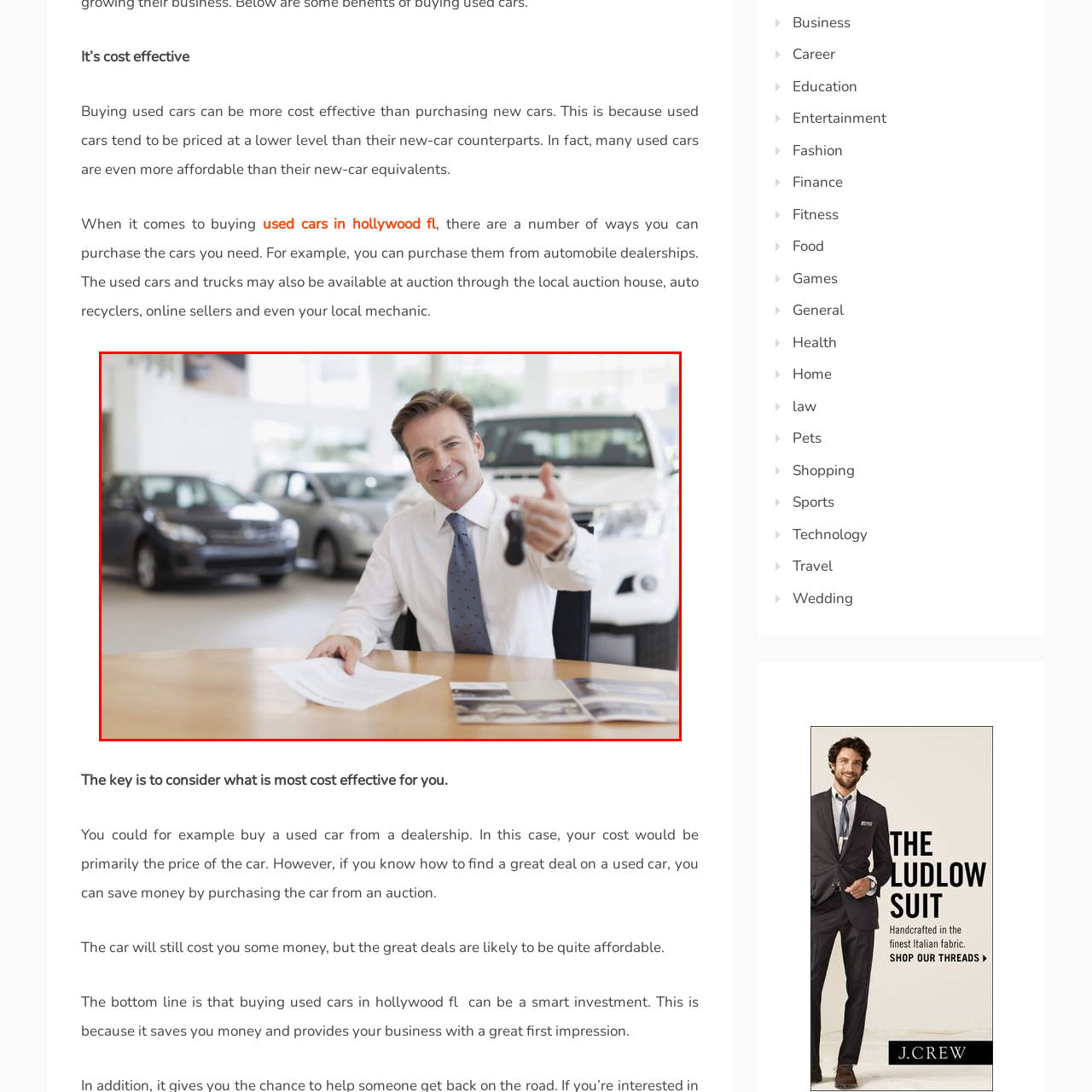What is on the table?
Focus on the section of the image inside the red bounding box and offer an in-depth answer to the question, utilizing the information visible in the image.

The table in front of the salesman has papers and a brochure on it, which likely contain information about the cars available for sale or financing options, providing potential buyers with necessary details to make an informed decision.